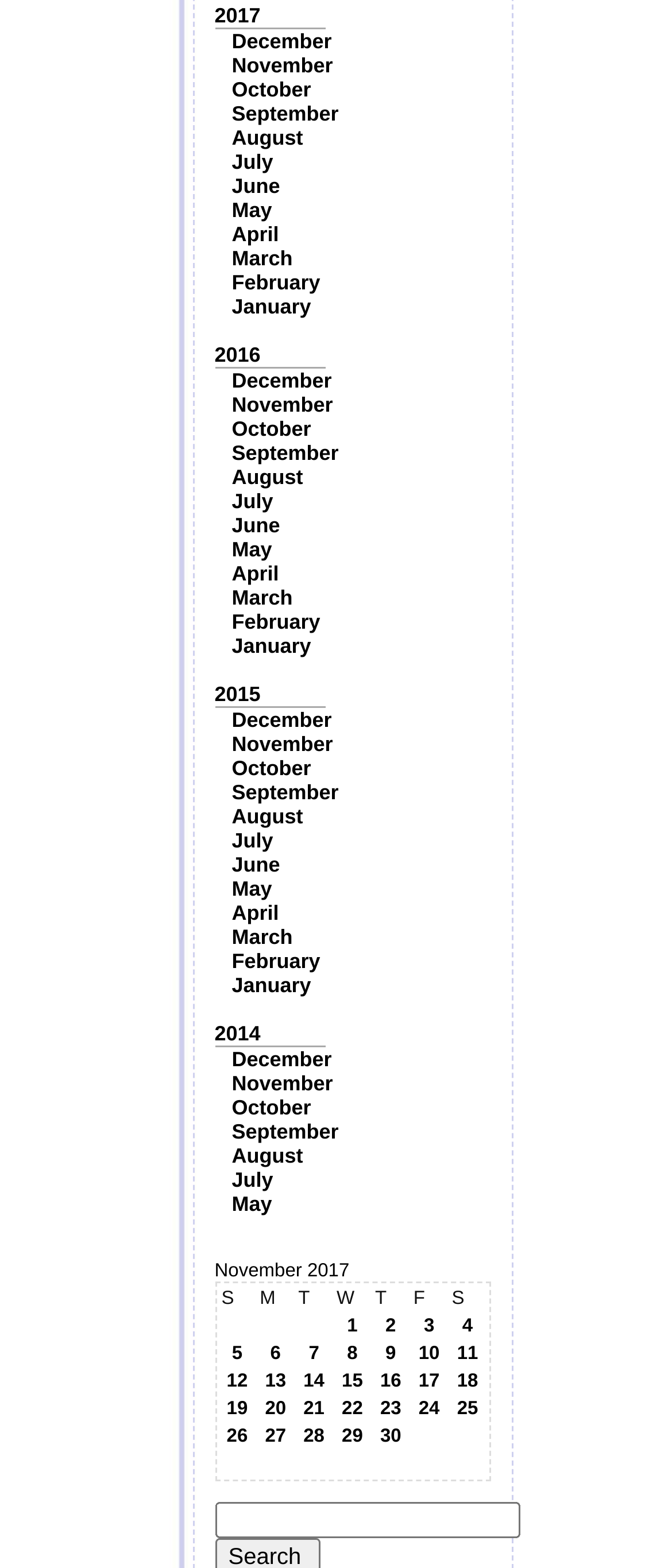From the webpage screenshot, predict the bounding box of the UI element that matches this description: "December".

[0.345, 0.019, 0.494, 0.034]